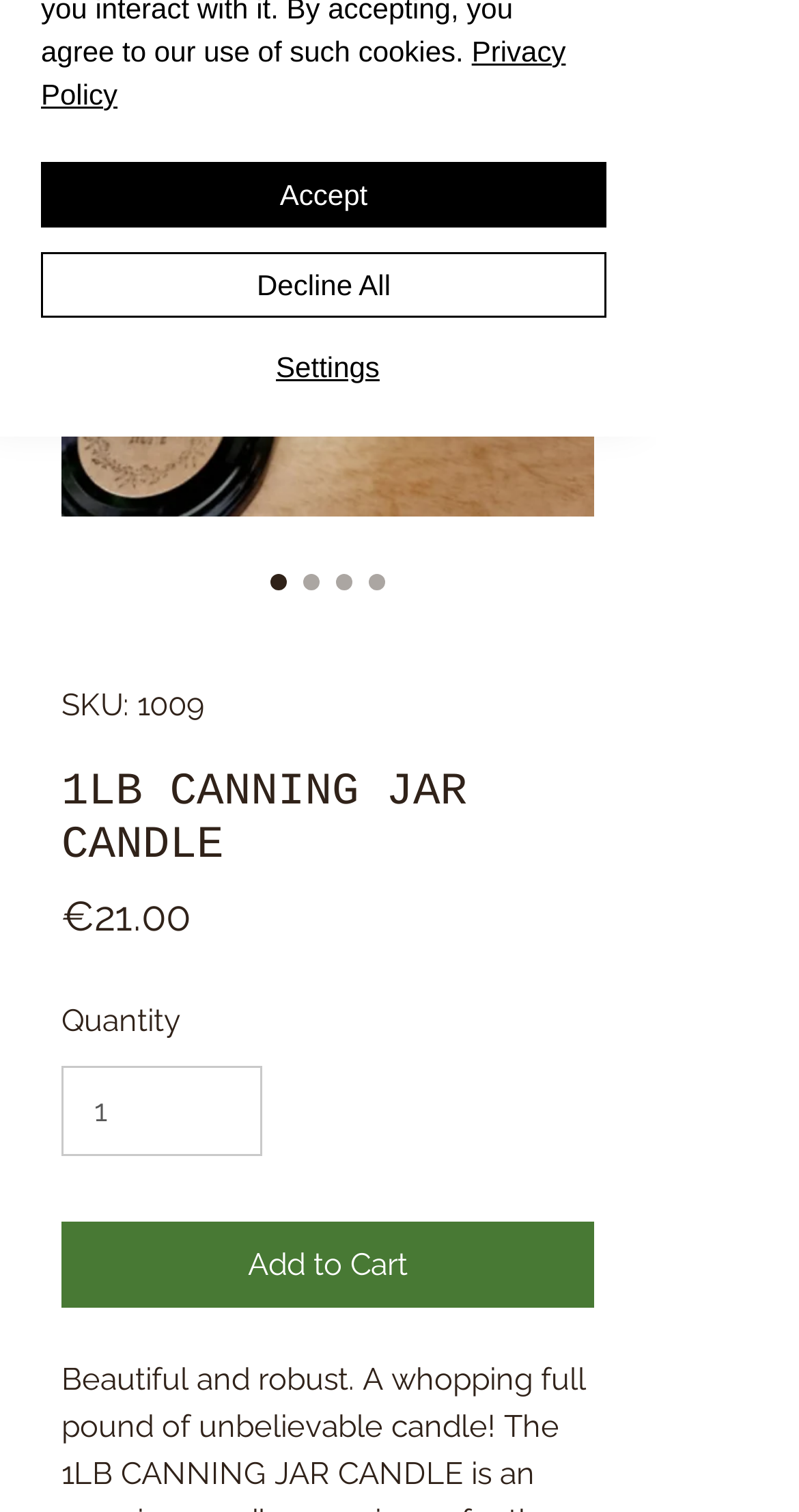Provide the bounding box coordinates of the HTML element described by the text: "input value="1" aria-label="Quantity" value="1"".

[0.077, 0.705, 0.328, 0.764]